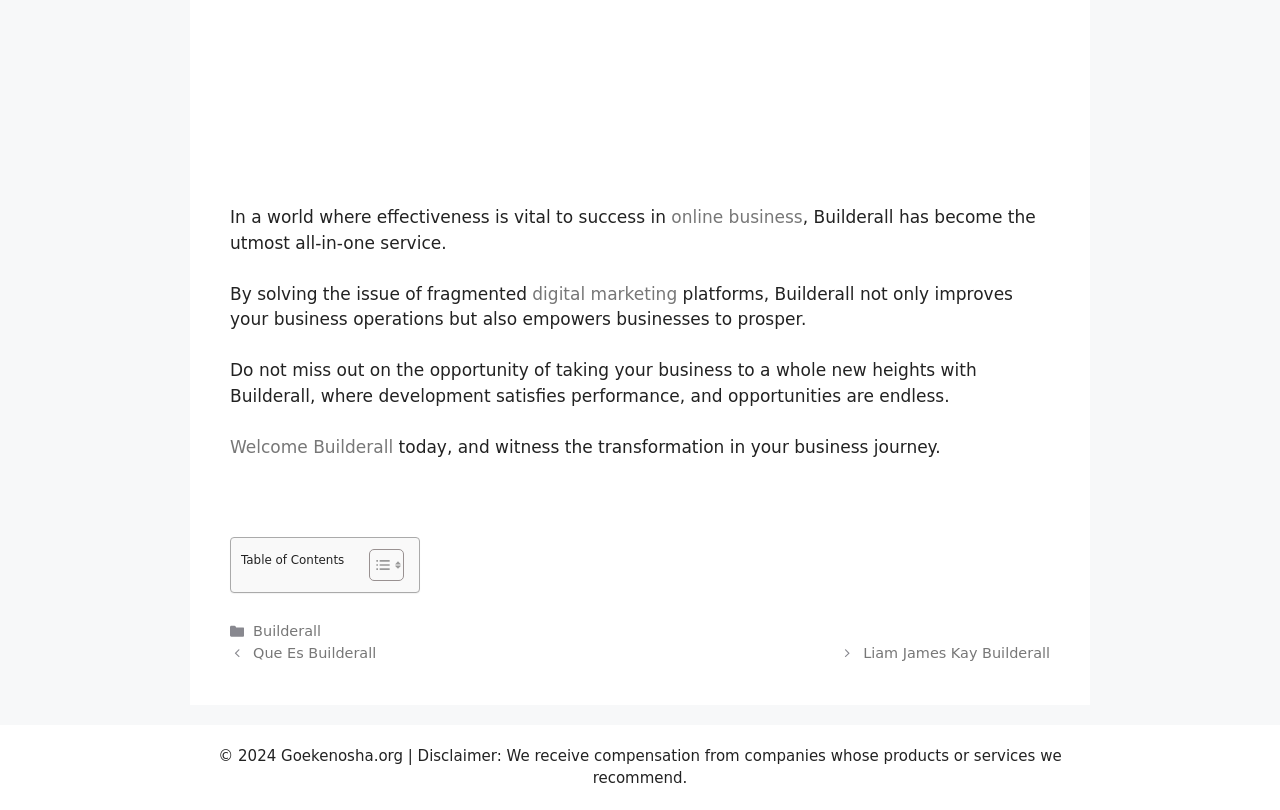Use a single word or phrase to respond to the question:
What is the name of the website?

Goekenosha.org